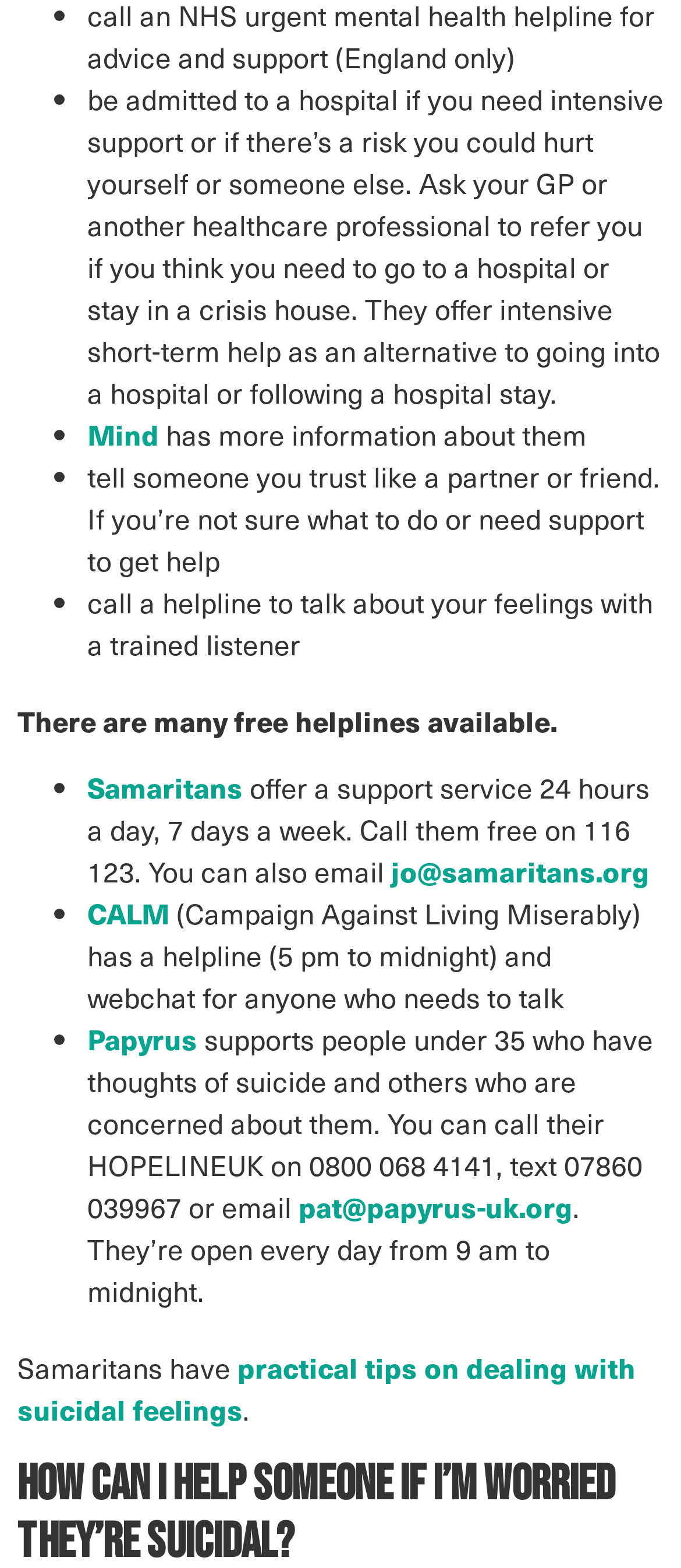Reply to the question with a brief word or phrase: What is the email address of Papyrus?

pat@papyrus-uk.org